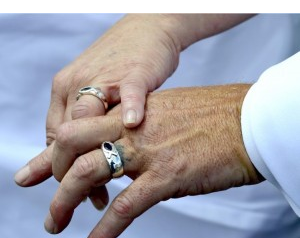What is the atmosphere hinted at by the background?
We need a detailed and meticulous answer to the question.

The caption states that the soft background hints at a ceremonial atmosphere, which enhances the touching sentiment of this moment, suggesting that the image is set in a formal or ritualistic setting.